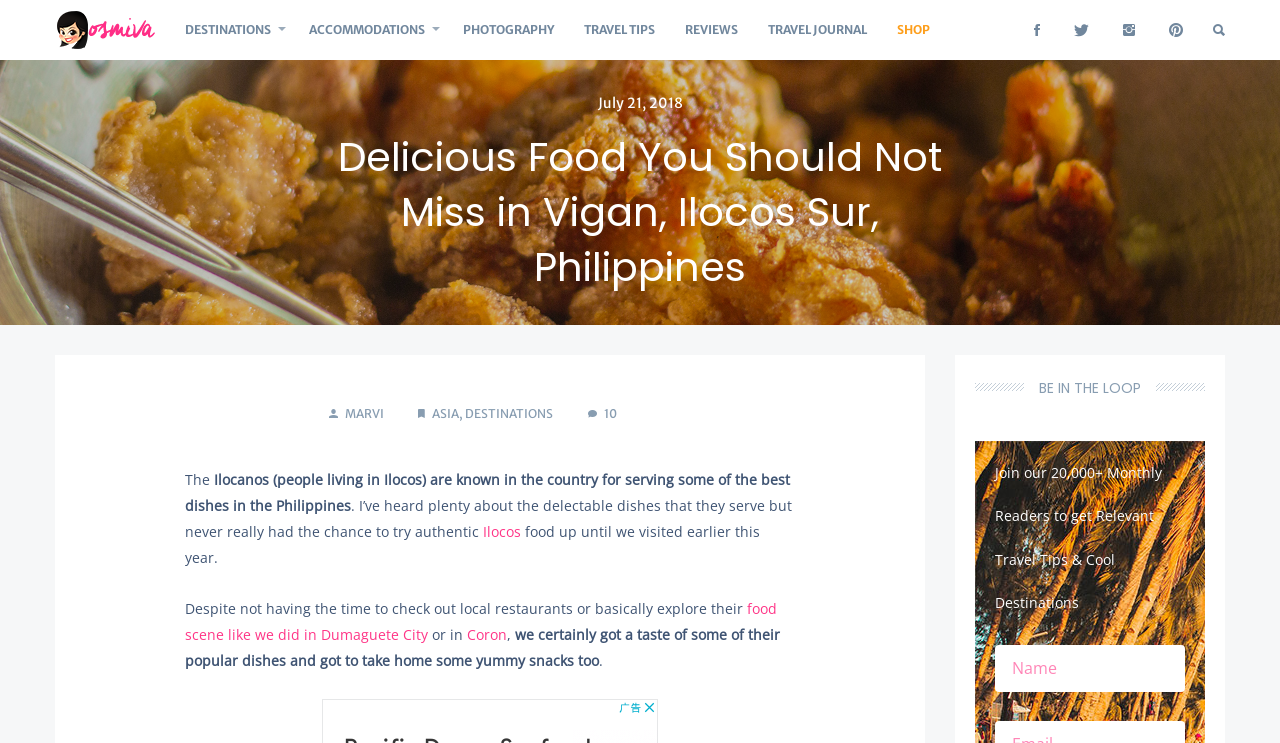From the webpage screenshot, predict the bounding box of the UI element that matches this description: "name="s" placeholder="Type & enter..."".

[0.931, 0.024, 0.947, 0.059]